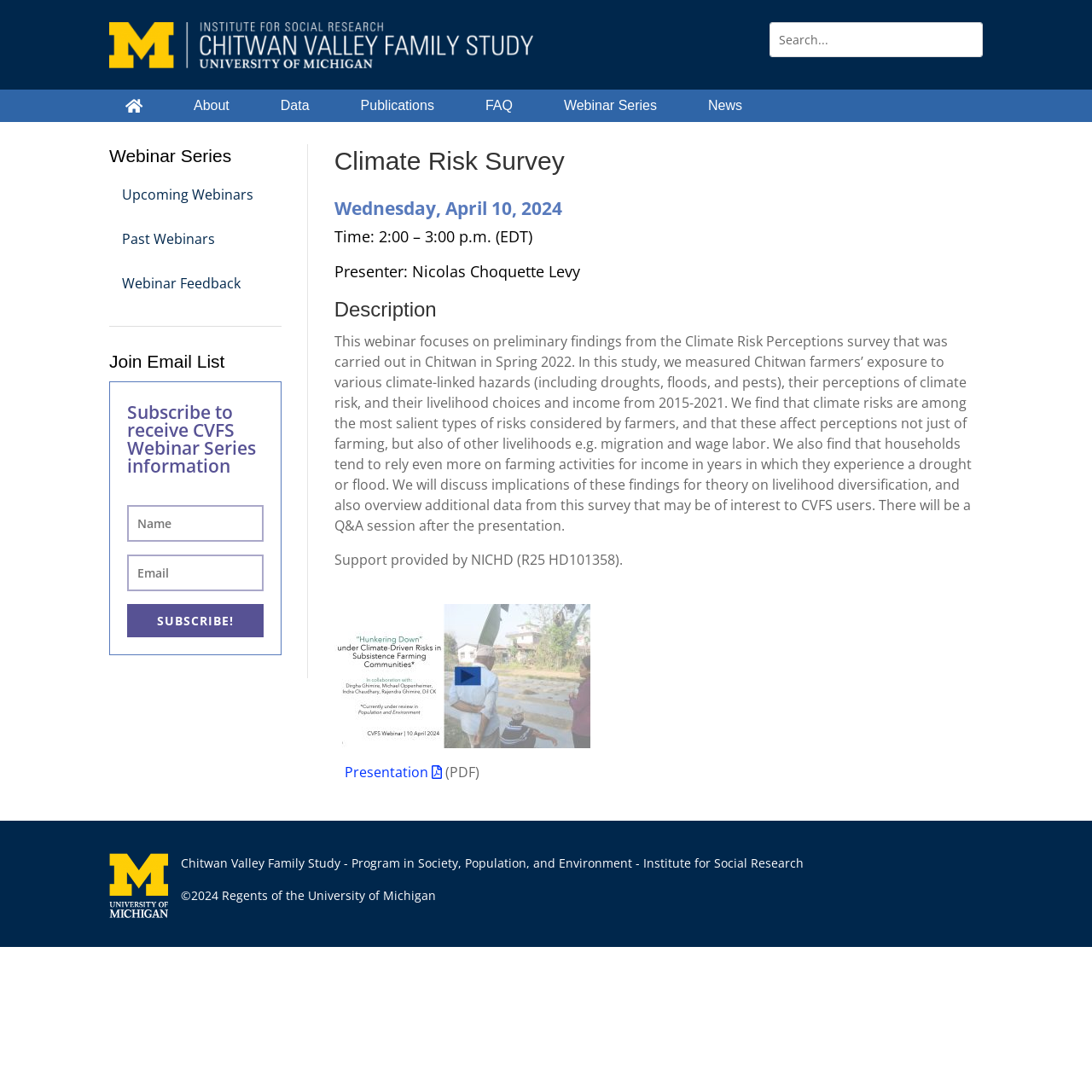Please identify the bounding box coordinates of the clickable area that will allow you to execute the instruction: "Search for something".

[0.705, 0.021, 0.899, 0.051]